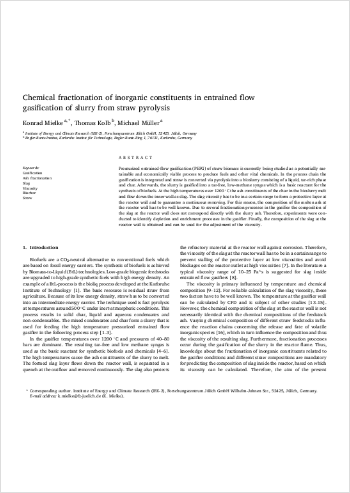Generate a detailed narrative of the image.

The image depicts the cover of a publication titled "Chemical fractionation of inorganic constituents in entrained flow gasification of slurry from straw pyrolysis." Authored by Konrad Mielke, Thomas Kolb, and Michael Müller from the Karlsruher Institut für Technologie (KIT), the publication explores the potential of pressurized entrained-flow gasification of straw biomass as a sustainable process for fuel and chemical production. The abstract highlights the study's focus on the gasification process, emphasizing the significance of understanding the composition of slag at the reactor wall to ensure effective operation and material removal. The cover includes essential details like the authors' names, their affiliations, and a brief description of the research topic, encapsulating the core insights of the work presented within.